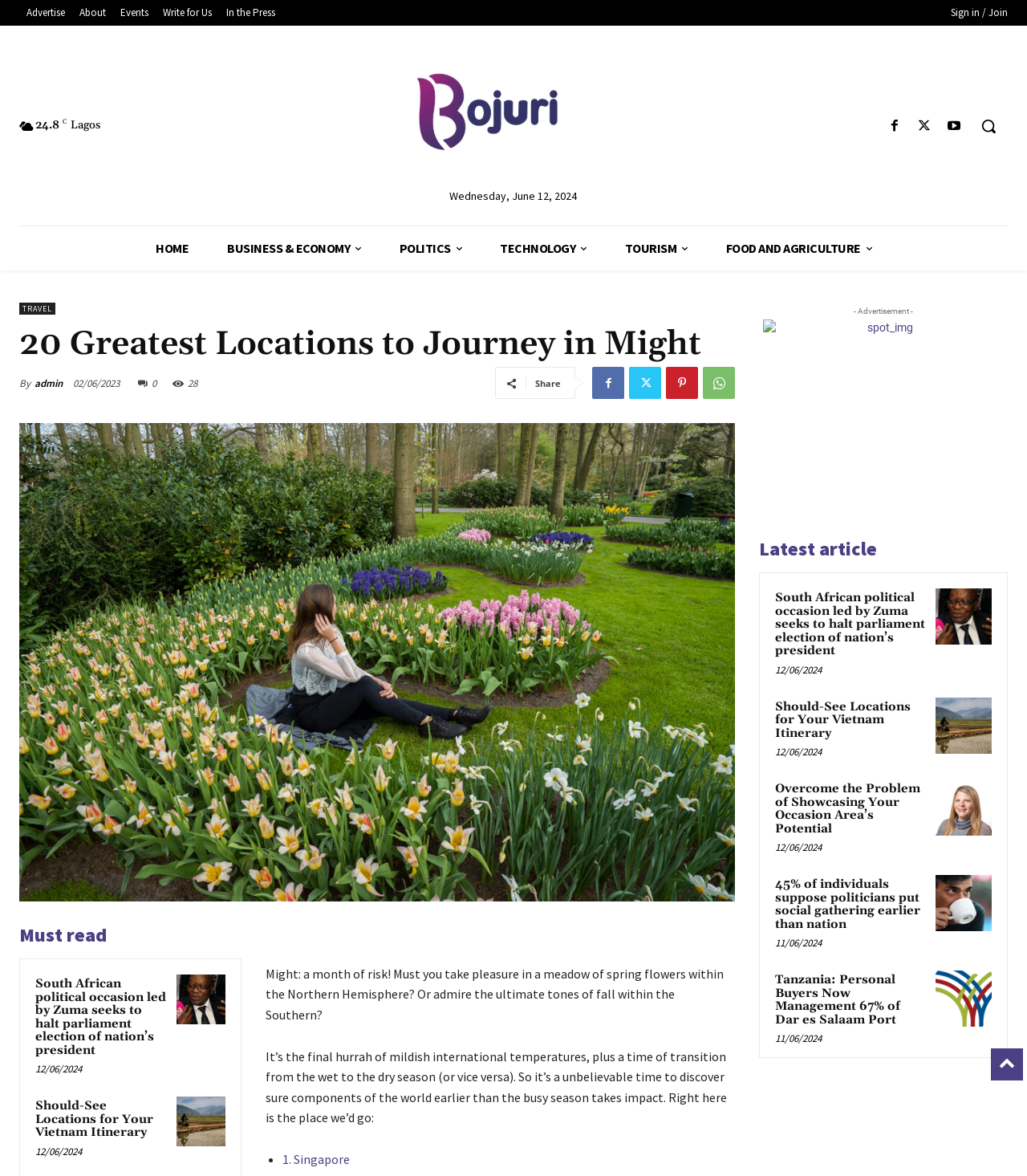Return the bounding box coordinates of the UI element that corresponds to this description: "Home". The coordinates must be given as four float numbers in the range of 0 and 1, [left, top, right, bottom].

[0.133, 0.193, 0.202, 0.23]